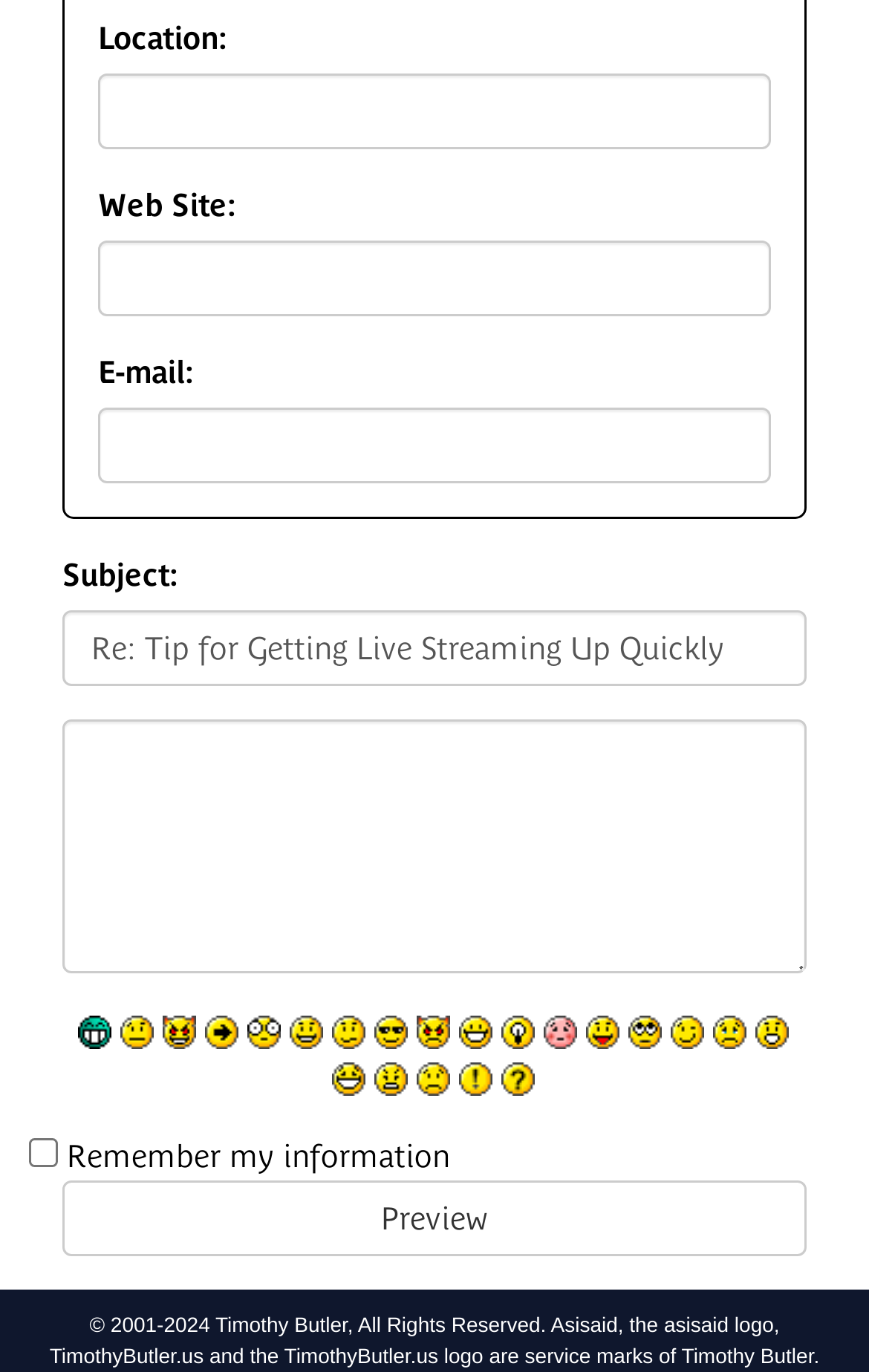Please provide a detailed answer to the question below based on the screenshot: 
What is the button at the bottom for?

I found a button element [592] with the text 'Preview', which suggests that the button is for previewing something, possibly the content entered in the textboxes.